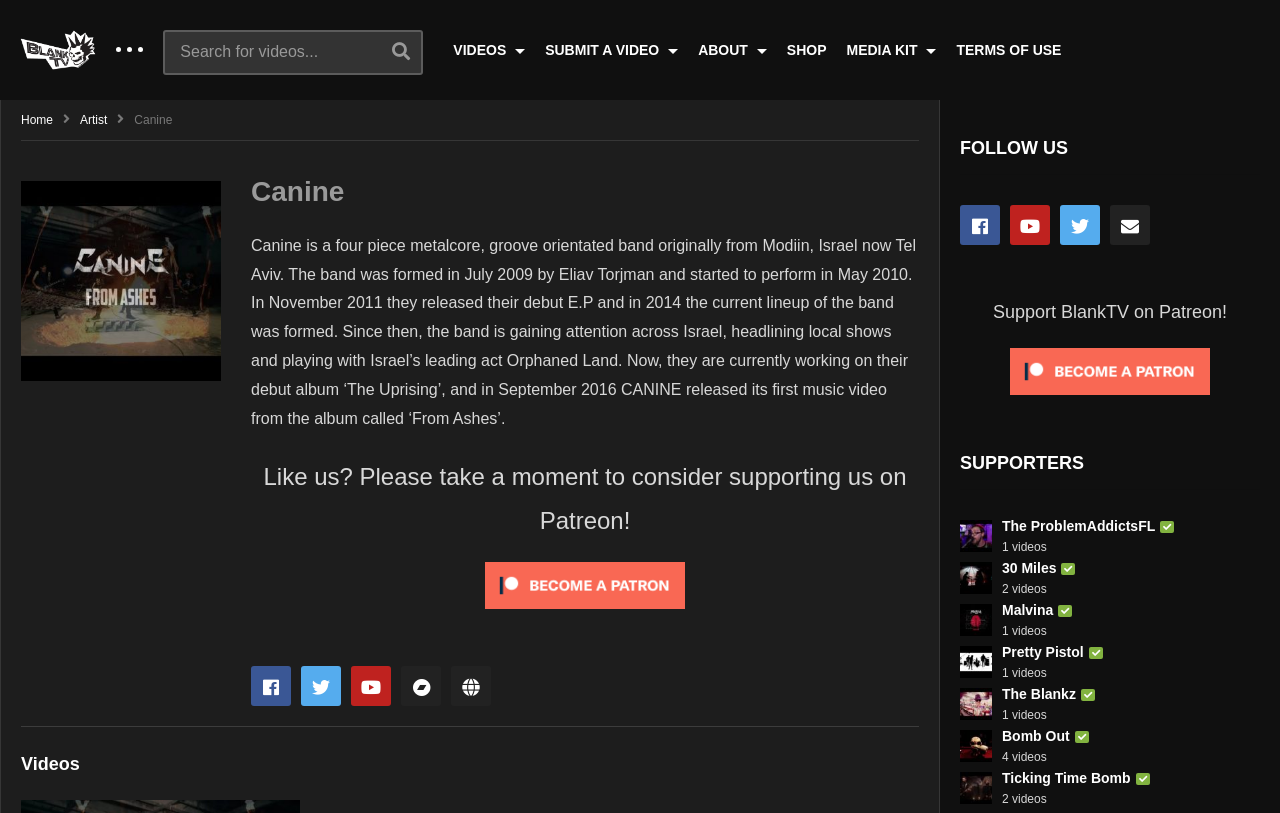Identify the bounding box coordinates for the UI element mentioned here: "The ProblemAddictsFL". Provide the coordinates as four float values between 0 and 1, i.e., [left, top, right, bottom].

[0.783, 0.637, 0.921, 0.657]